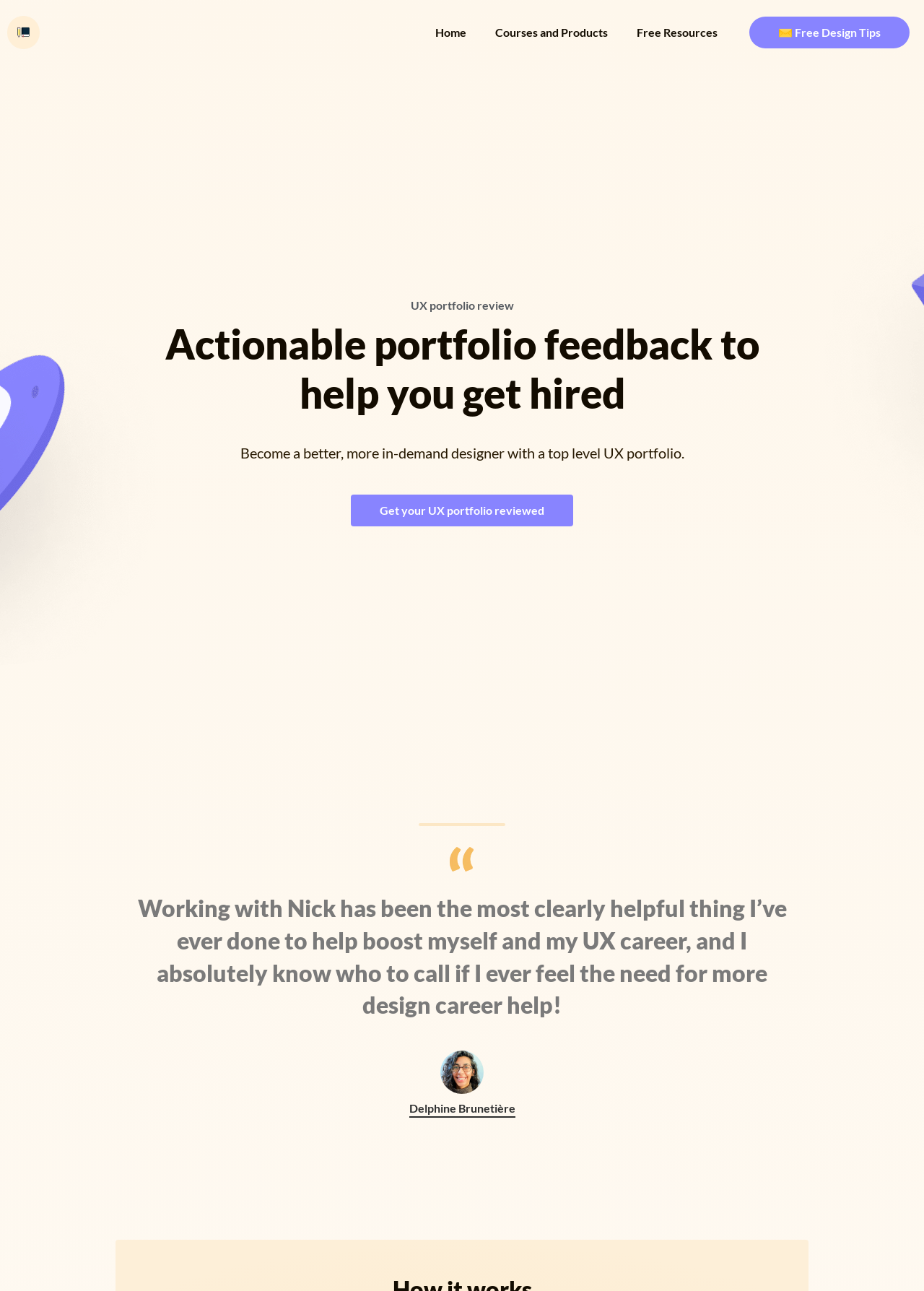Examine the screenshot and answer the question in as much detail as possible: What is the profession of Delphine Brunetière?

I deduced this from the context of the webpage, which is about UX portfolios and design careers, and the fact that Delphine Brunetière is quoted as saying that working with Nick helped boost her UX career.